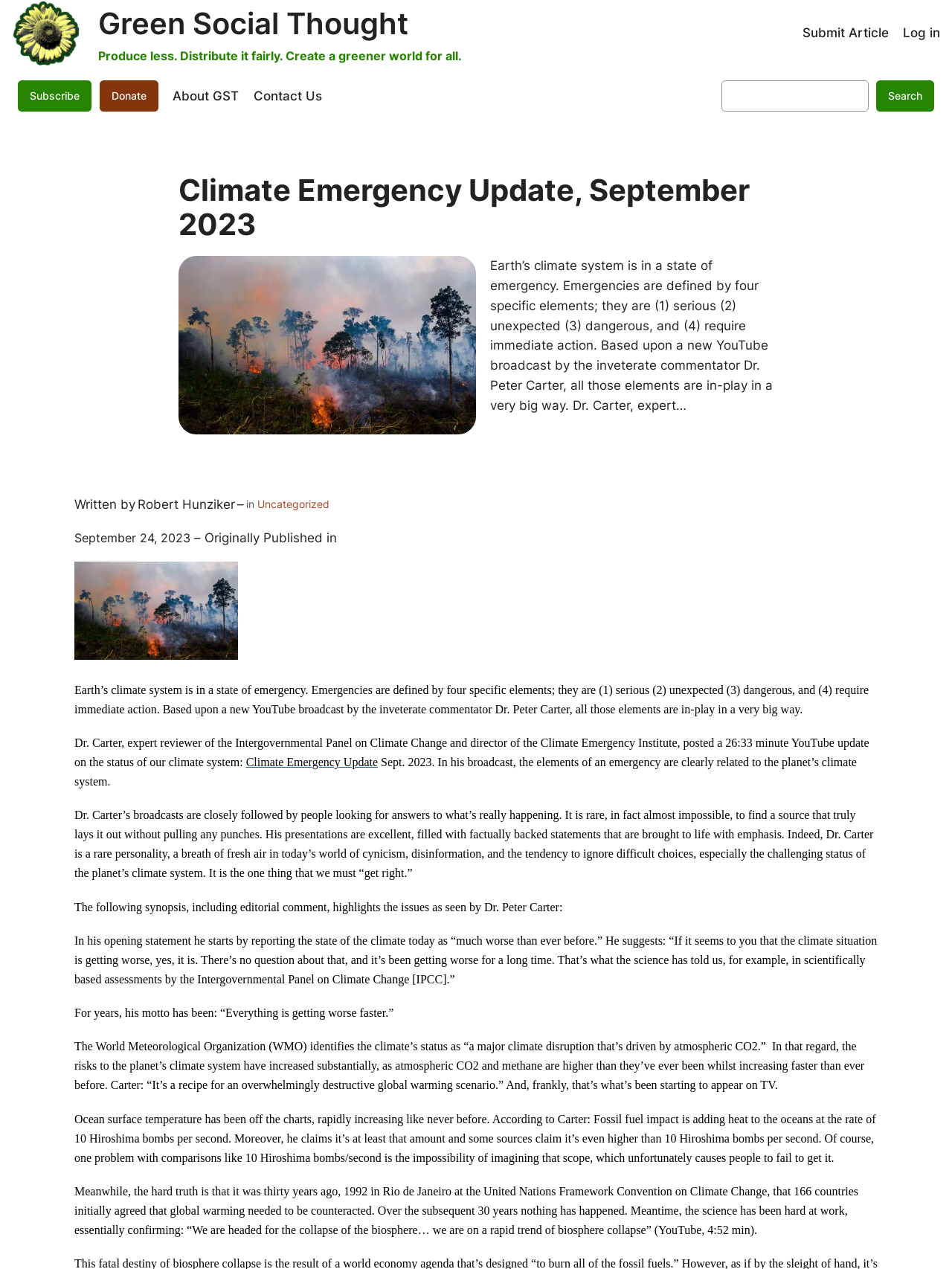Determine the heading of the webpage and extract its text content.

Climate Emergency Update, September 2023